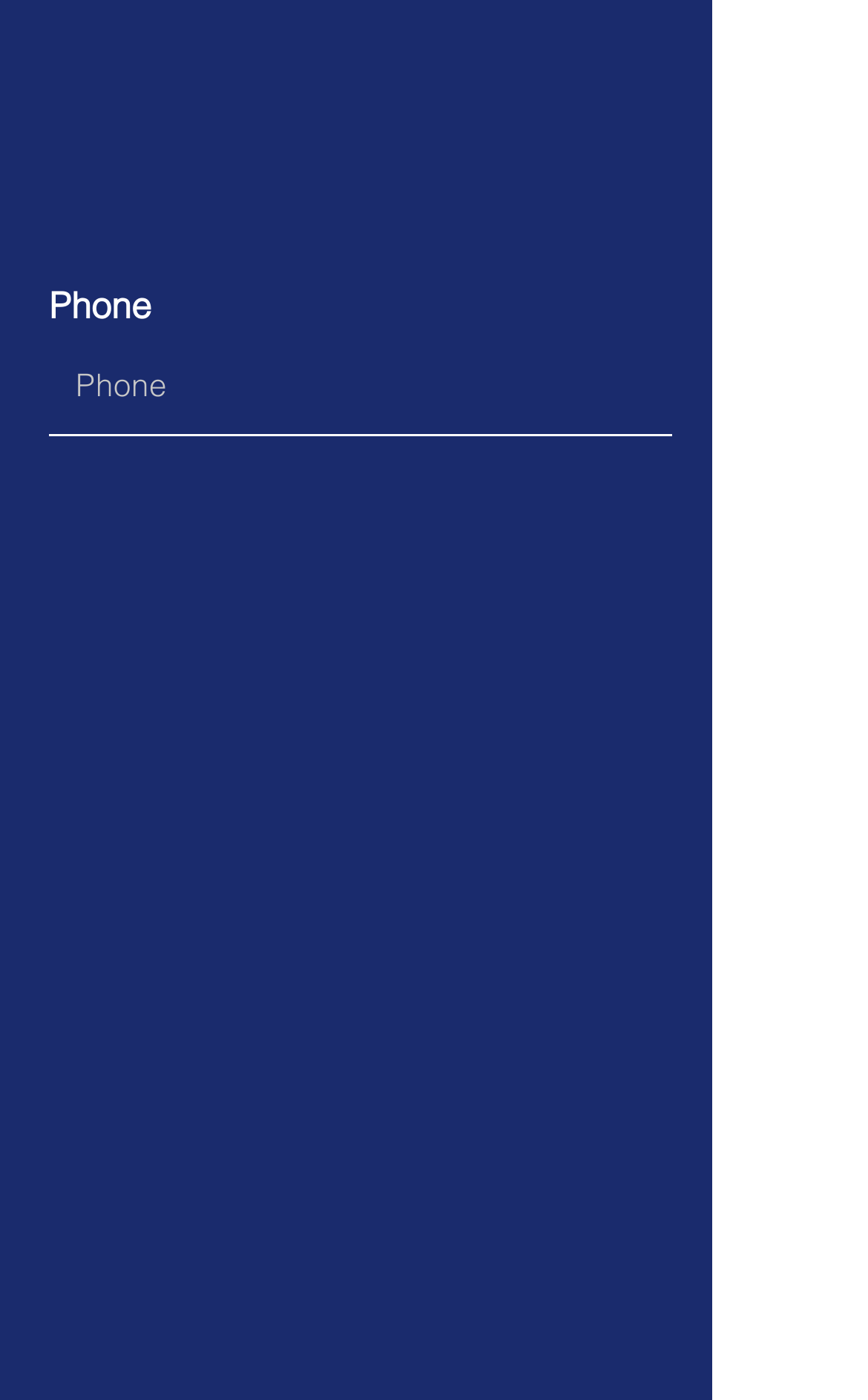Show the bounding box coordinates of the region that should be clicked to follow the instruction: "Contact 'Aay Pee Hosiery Mills'."

None